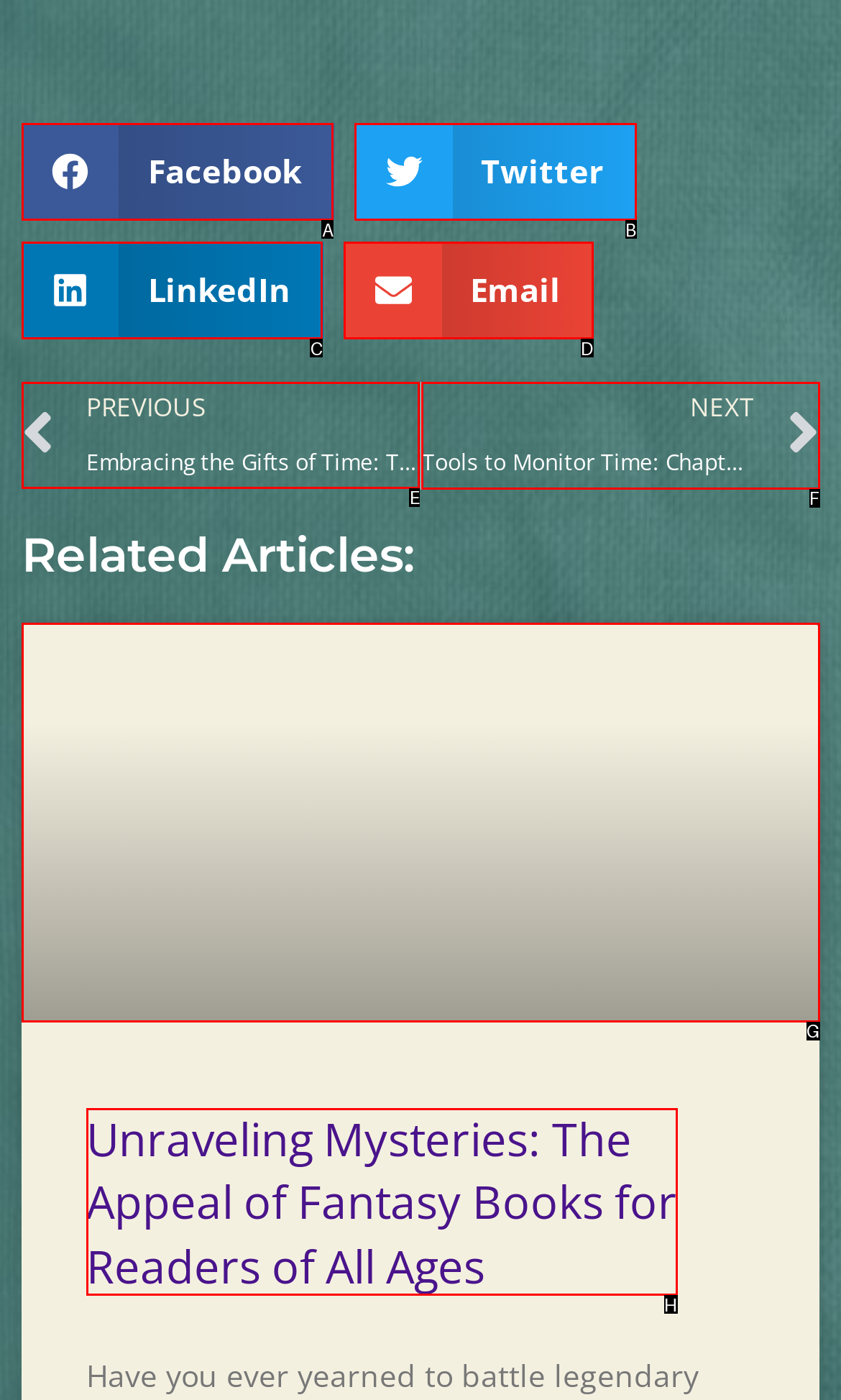Indicate which HTML element you need to click to complete the task: Go to previous article. Provide the letter of the selected option directly.

E